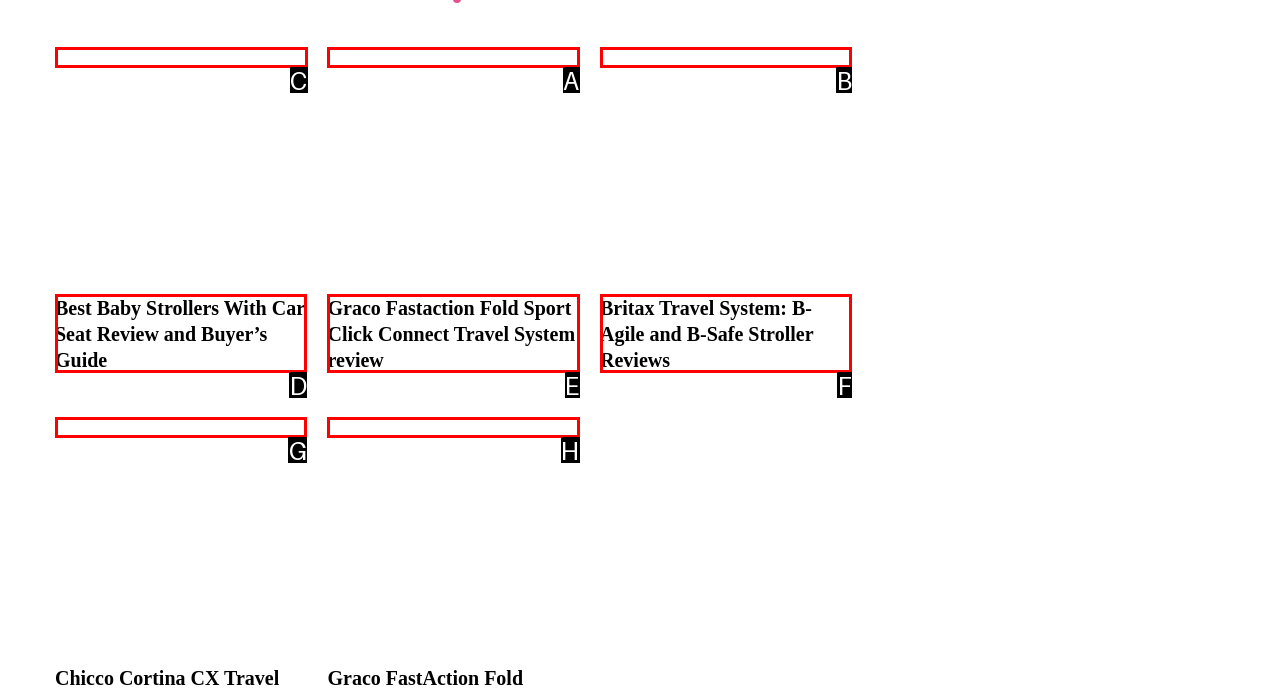Which HTML element should be clicked to complete the following task: Register for an account?
Answer with the letter corresponding to the correct choice.

None